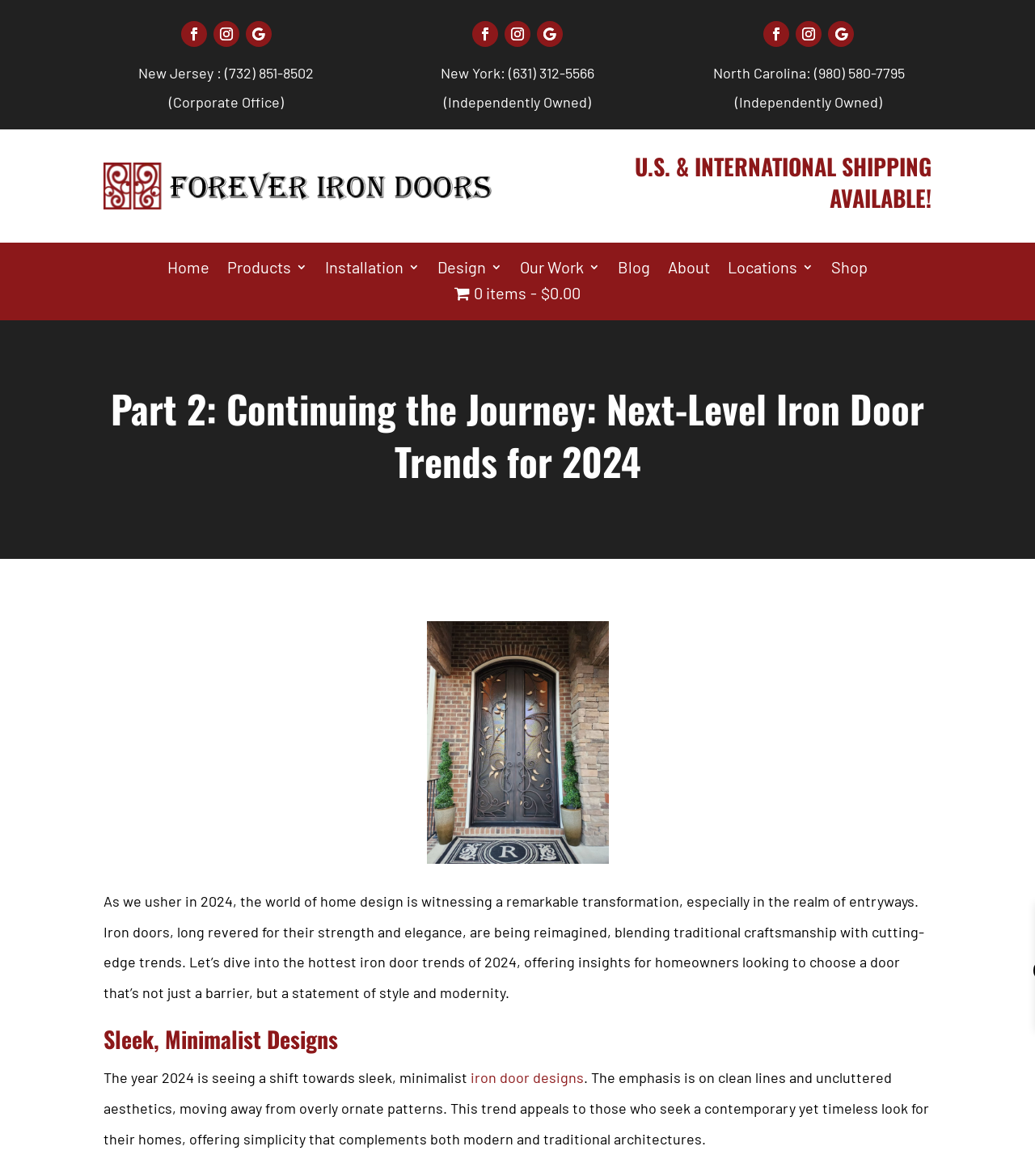What is the theme of the iron door designs in 2024?
Please ensure your answer to the question is detailed and covers all necessary aspects.

According to the webpage, the iron door designs in 2024 are trending towards sleek, minimalist designs, which emphasize clean lines and uncluttered aesthetics, moving away from overly ornate patterns.